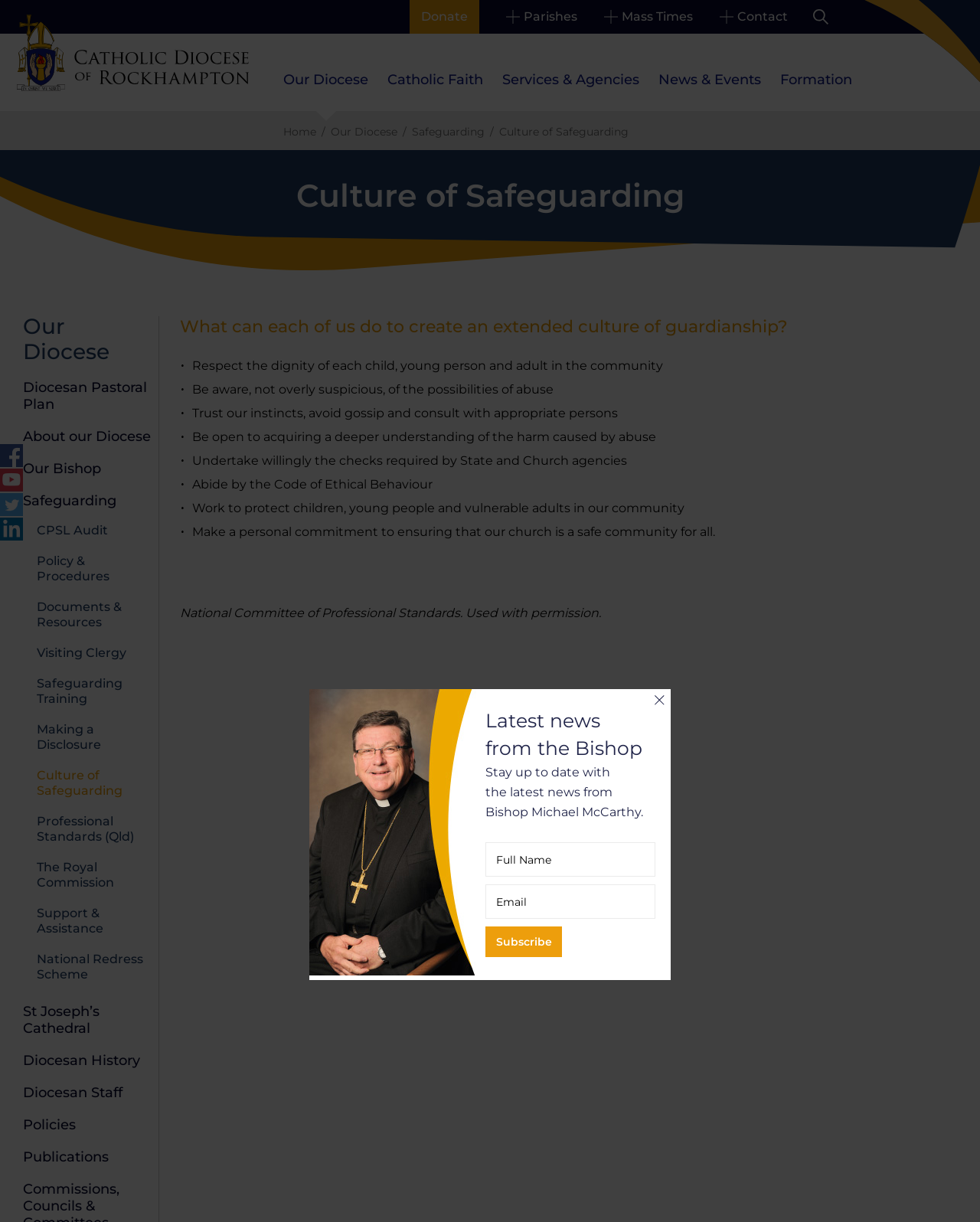Based on the element description, predict the bounding box coordinates (top-left x, top-left y, bottom-right x, bottom-right y) for the UI element in the screenshot: Parishes

[0.516, 0.008, 0.589, 0.02]